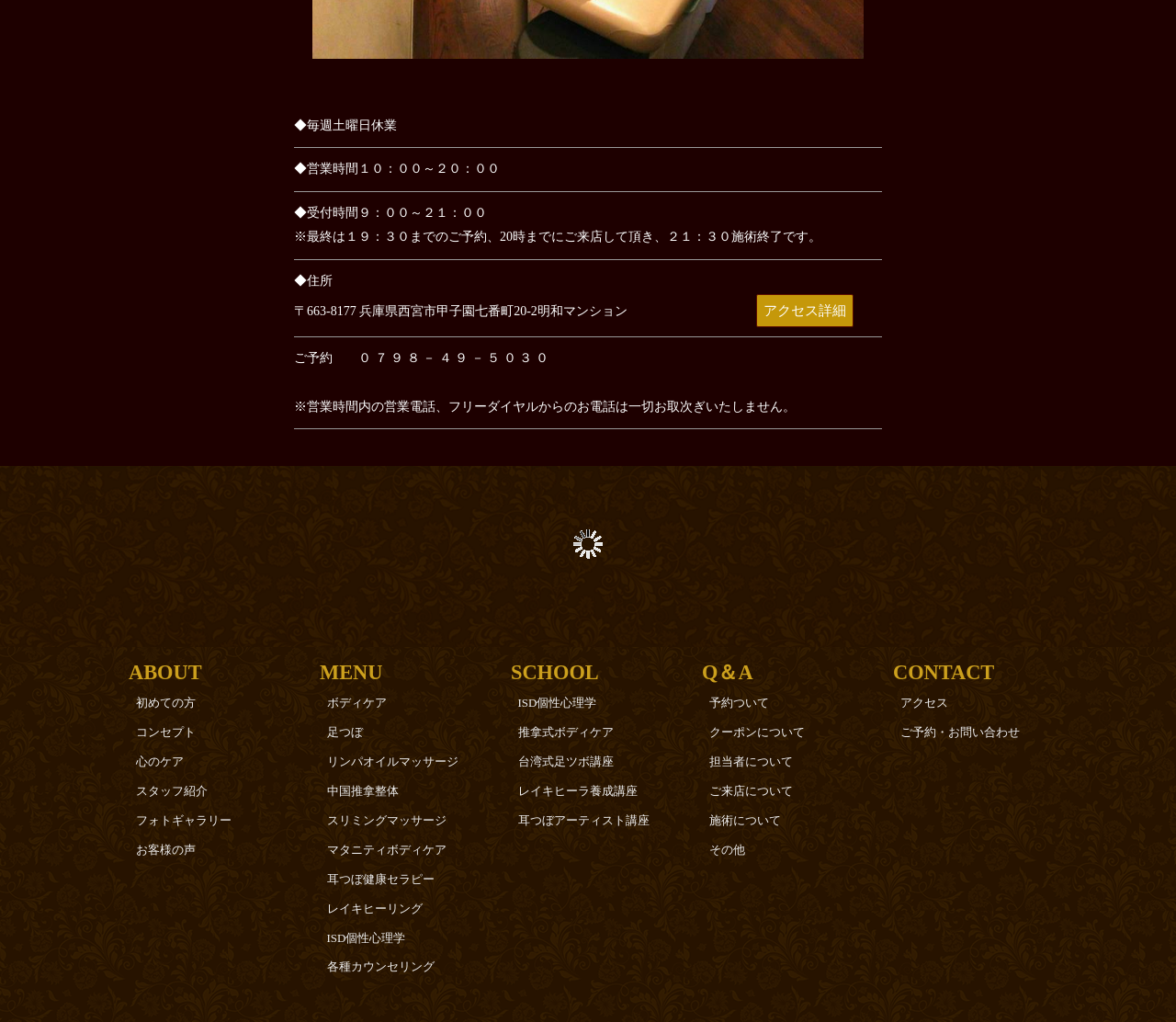What is the purpose of the 'SCHOOL' section?
Look at the image and answer the question using a single word or phrase.

To provide training courses